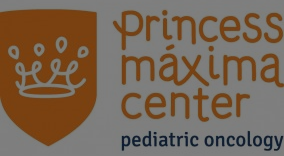What is the symbol on top of the shield? Based on the image, give a response in one word or a short phrase.

Crown